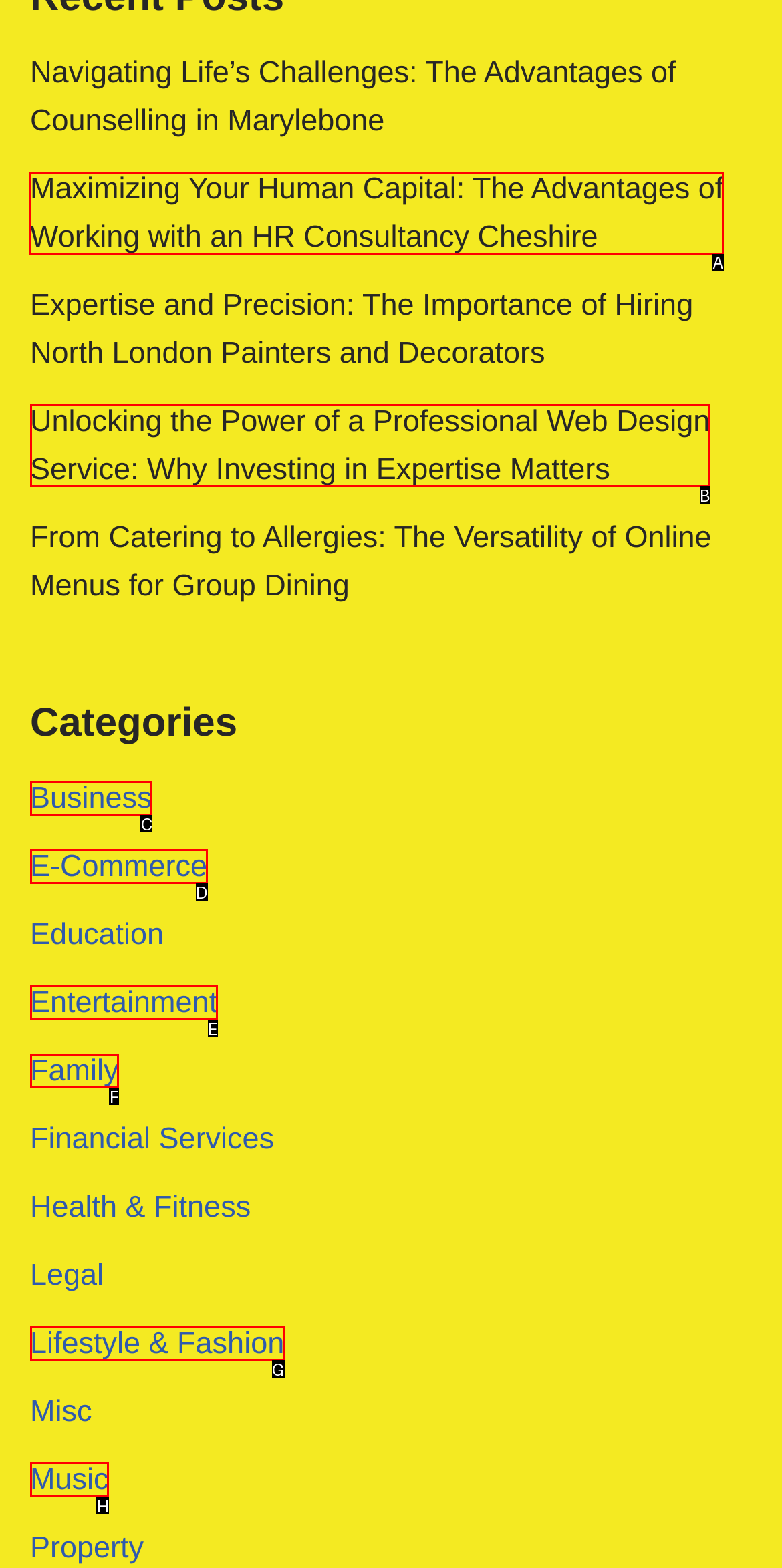Tell me the letter of the UI element I should click to accomplish the task: View yacht overview based on the choices provided in the screenshot.

None